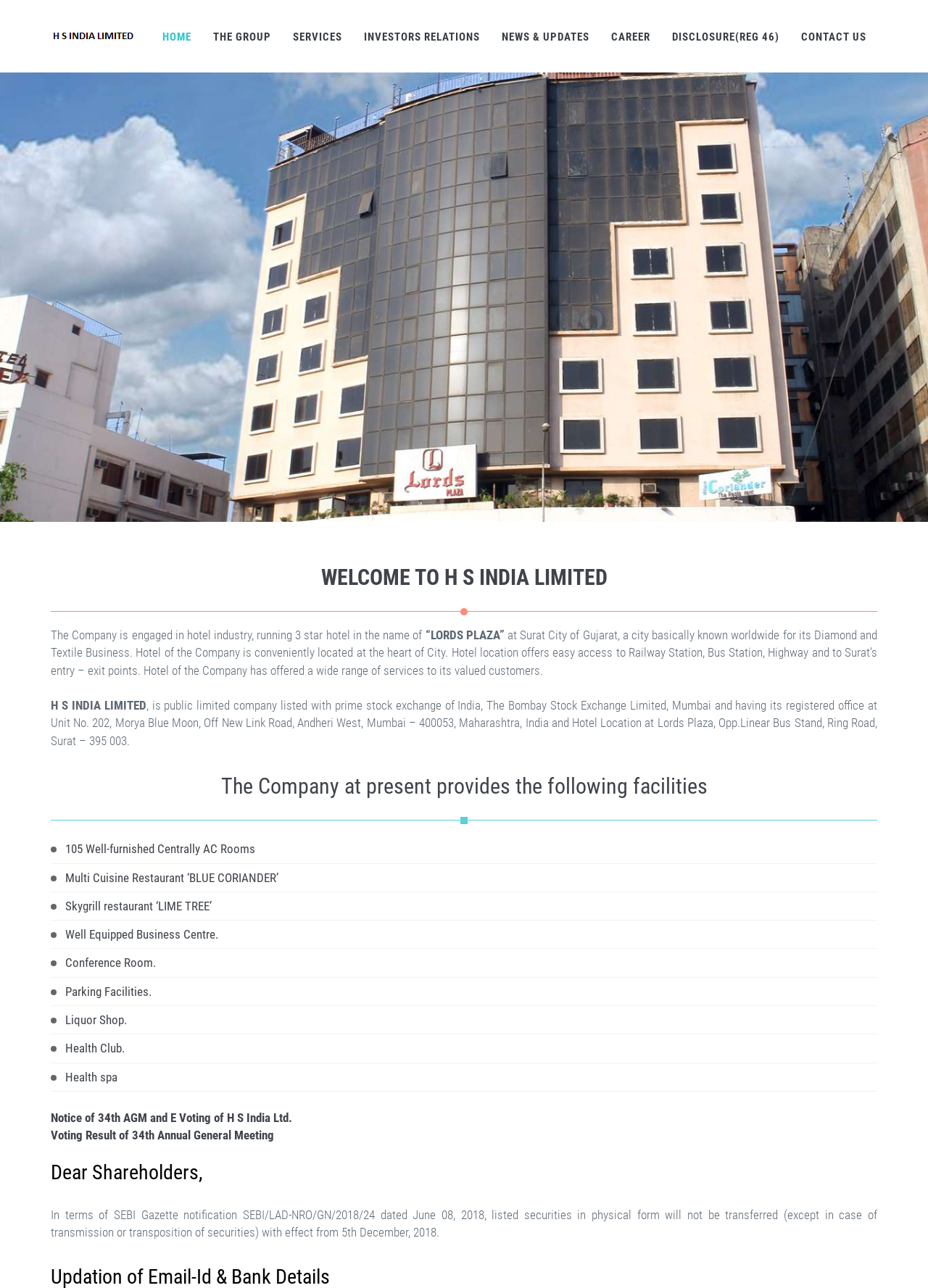Please locate the bounding box coordinates of the element that should be clicked to achieve the given instruction: "Click on HOME".

[0.163, 0.0, 0.218, 0.056]